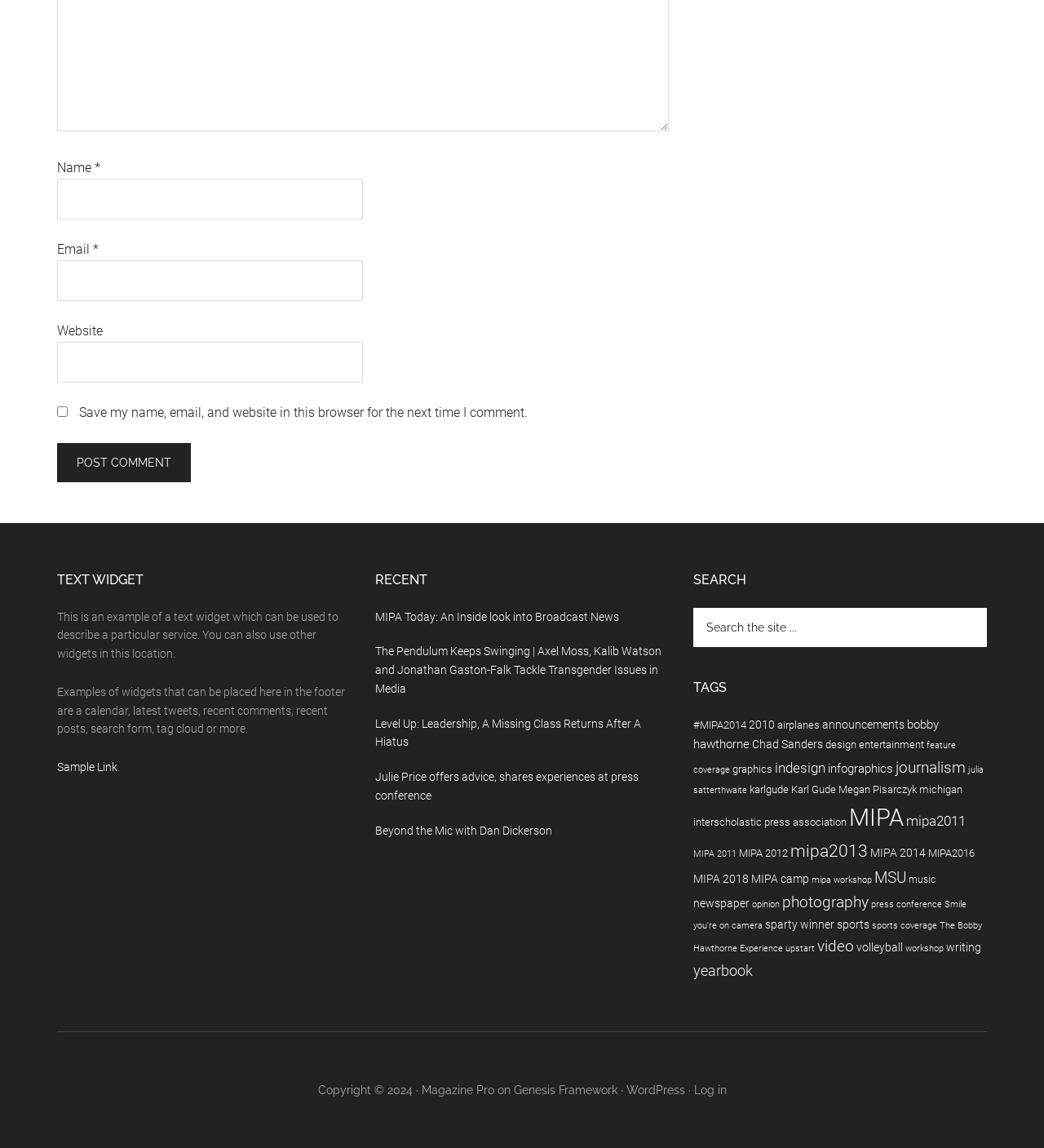Find the bounding box of the UI element described as follows: "Chad Sanders".

[0.72, 0.643, 0.788, 0.655]